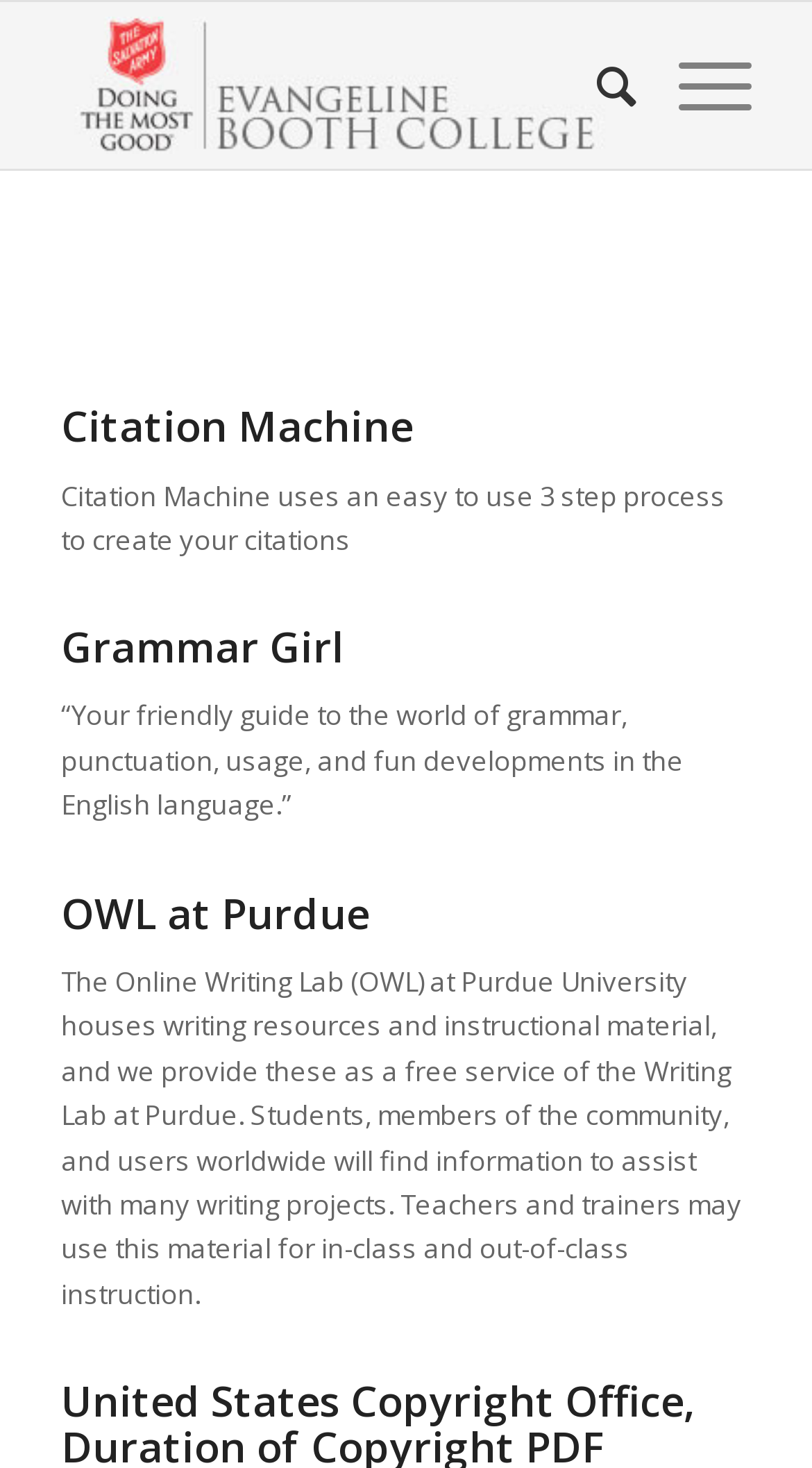Give a concise answer of one word or phrase to the question: 
What is the purpose of the OWL at Purdue resource?

Provide writing resources